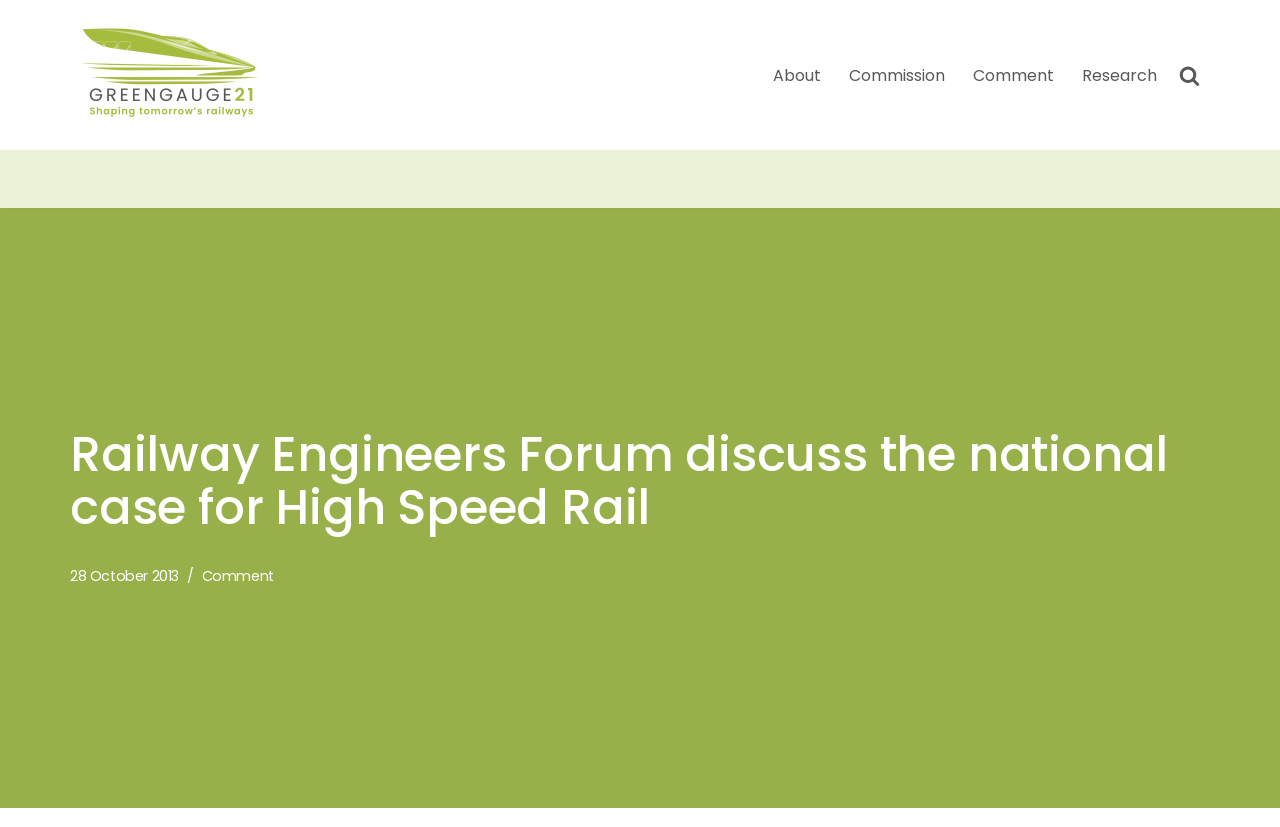Give a one-word or one-phrase response to the question:
What is the date of the article or post?

28 October 2013